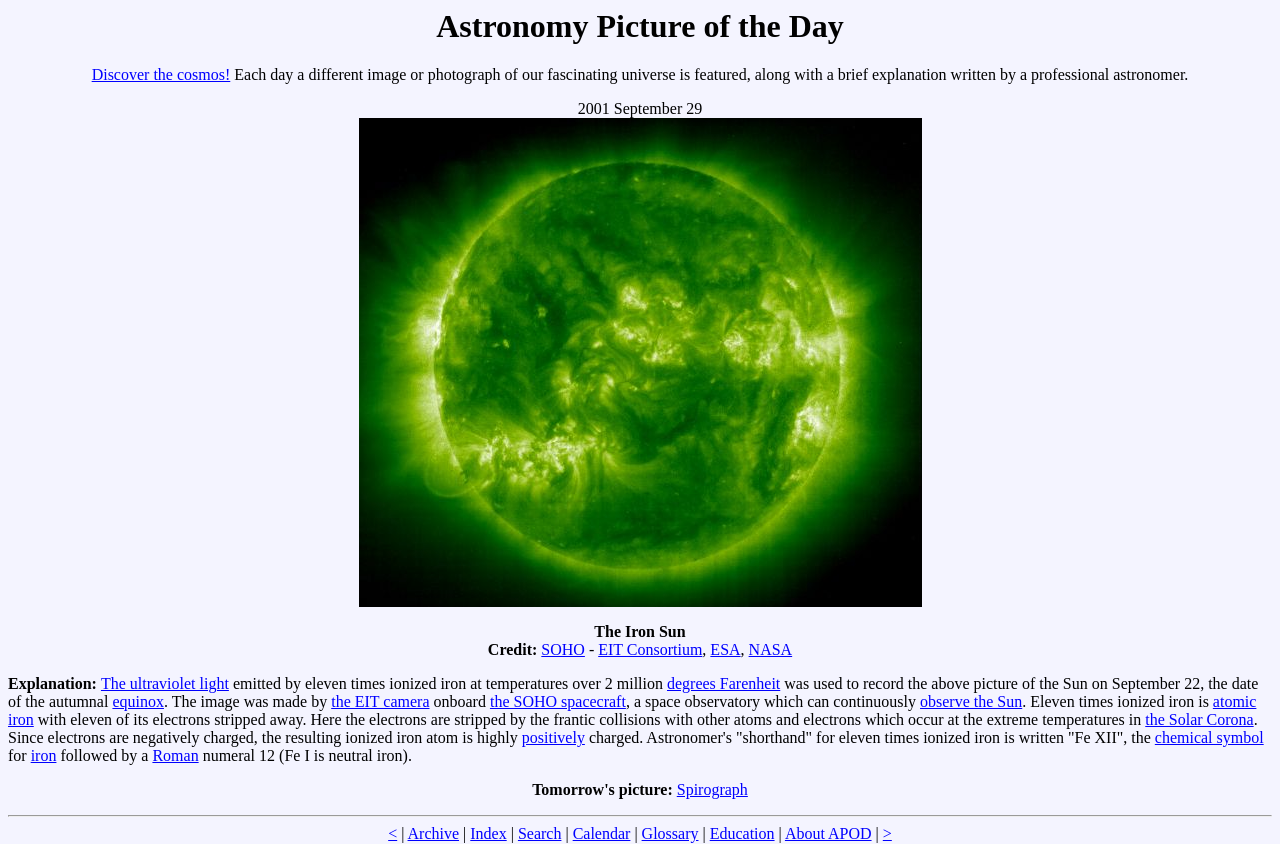What is the name of the camera that took the picture? Based on the screenshot, please respond with a single word or phrase.

EIT camera